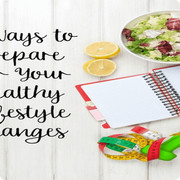Using the elements shown in the image, answer the question comprehensively: What do the colorful measuring tapes symbolize?

The colorful measuring tapes are placed nearby the salad bowl and notebook, and they symbolize fitness and care for body wellness, emphasizing the importance of physical health in a healthy lifestyle.